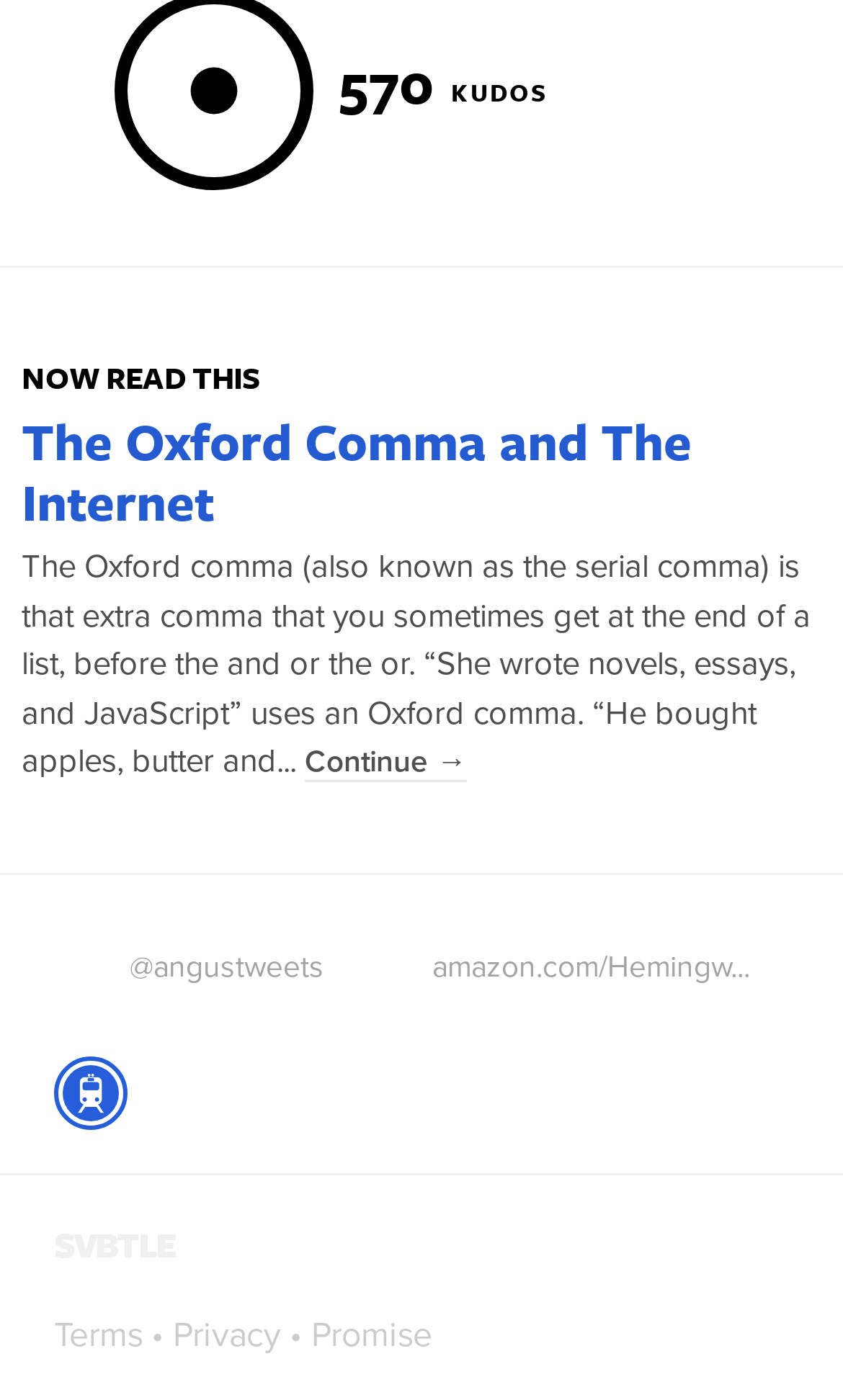What is the topic of the article?
Refer to the image and provide a one-word or short phrase answer.

Oxford Comma